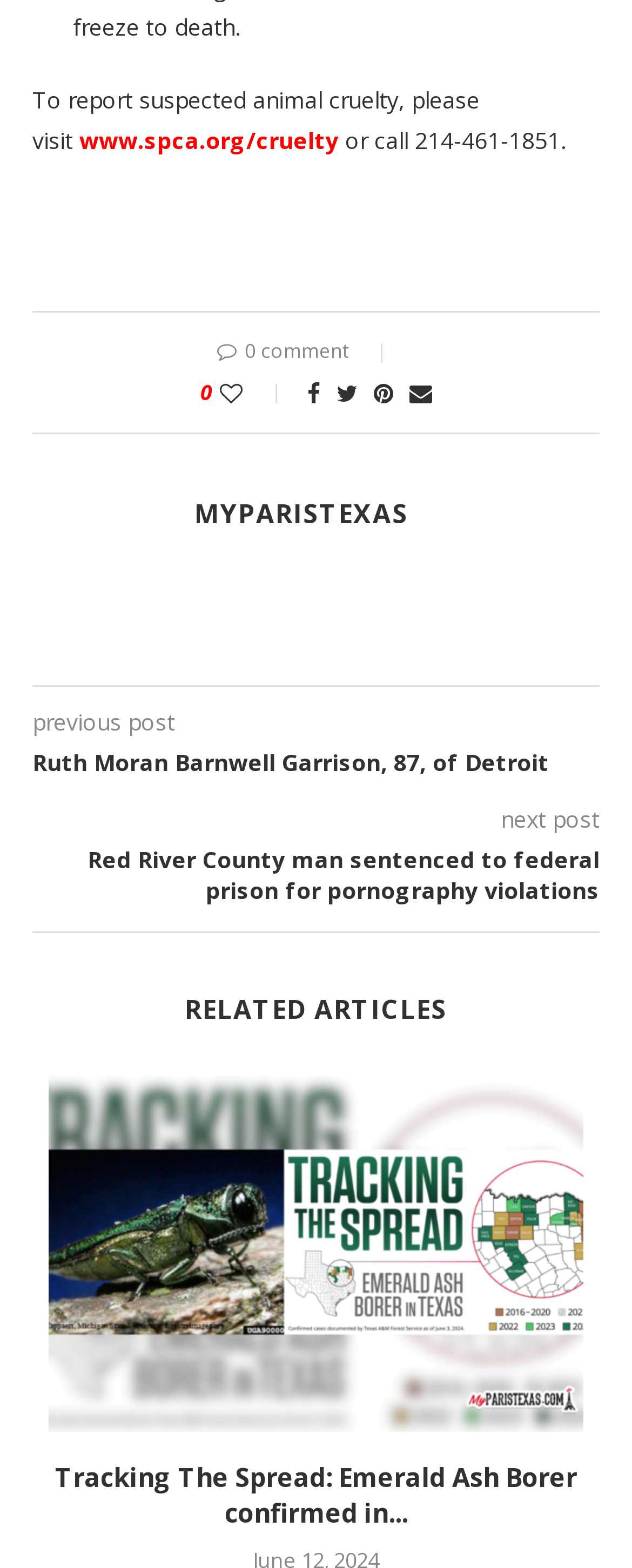Please determine the bounding box coordinates for the UI element described as: "MyParisTexas".

[0.308, 0.316, 0.646, 0.339]